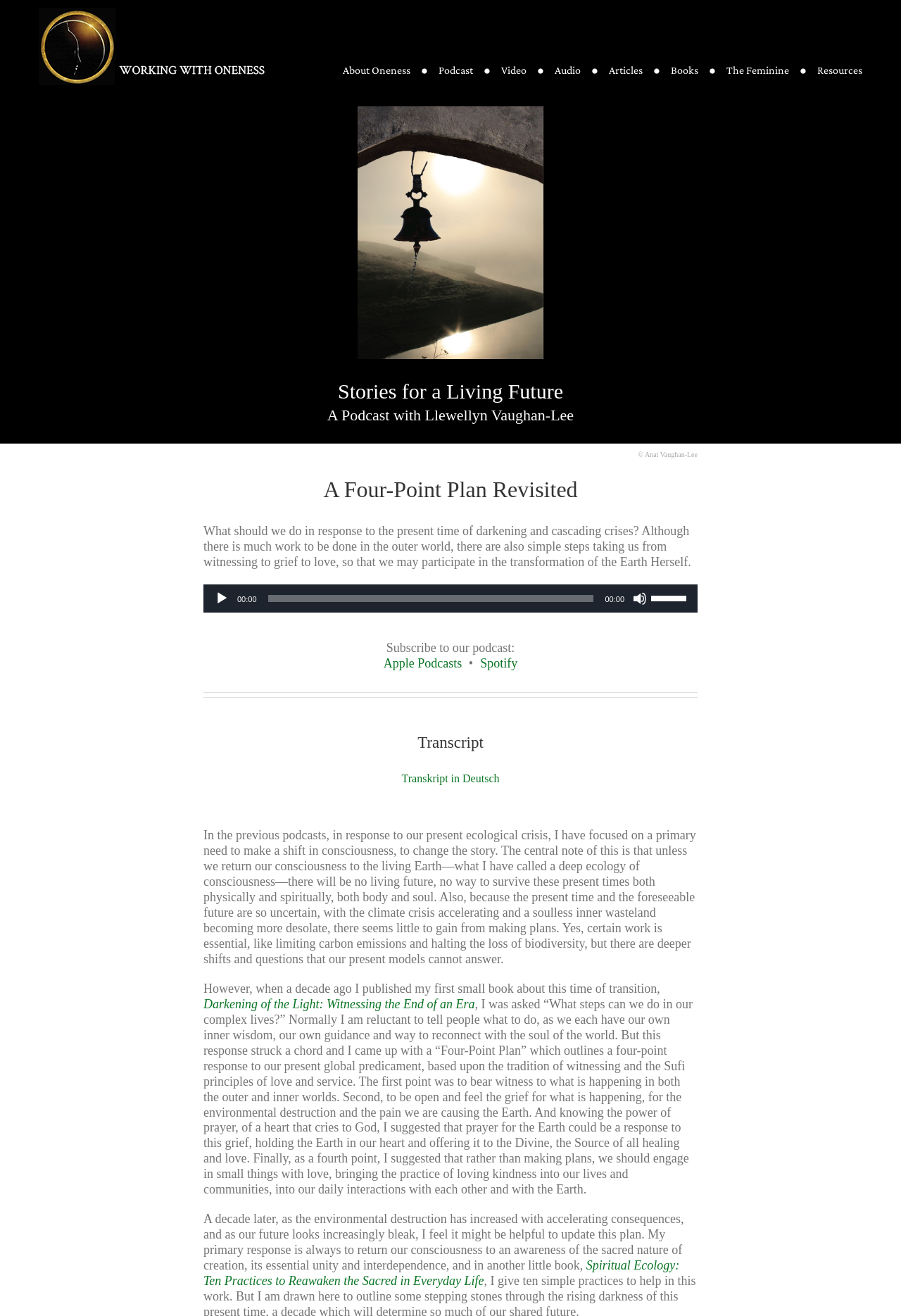What is the title of the book mentioned in the text?
Please answer the question with a single word or phrase, referencing the image.

Spiritual Ecology: Ten Practices to Reawaken the Sacred in Everyday Life